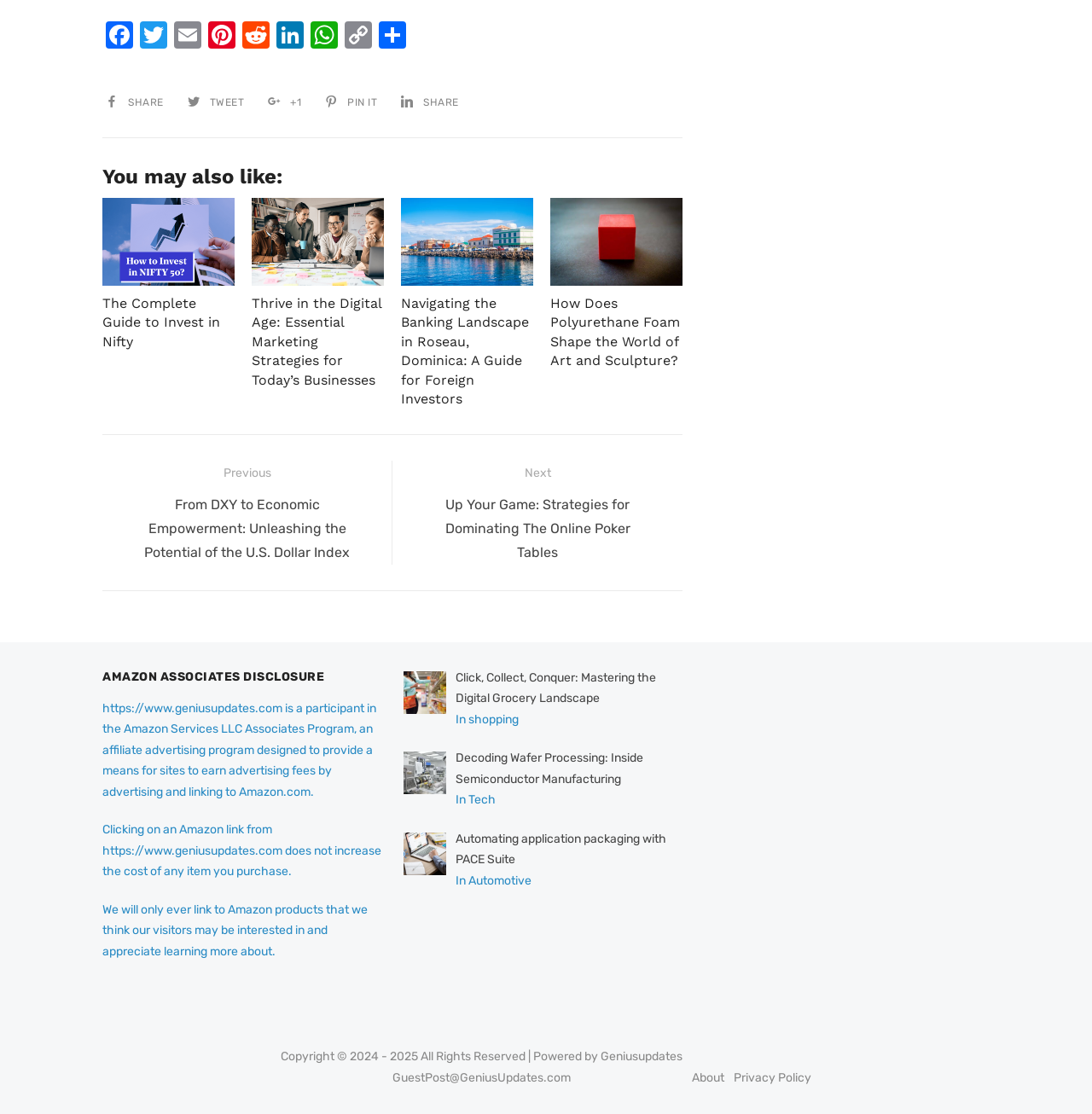Use a single word or phrase to respond to the question:
What is the first social media platform listed?

Facebook